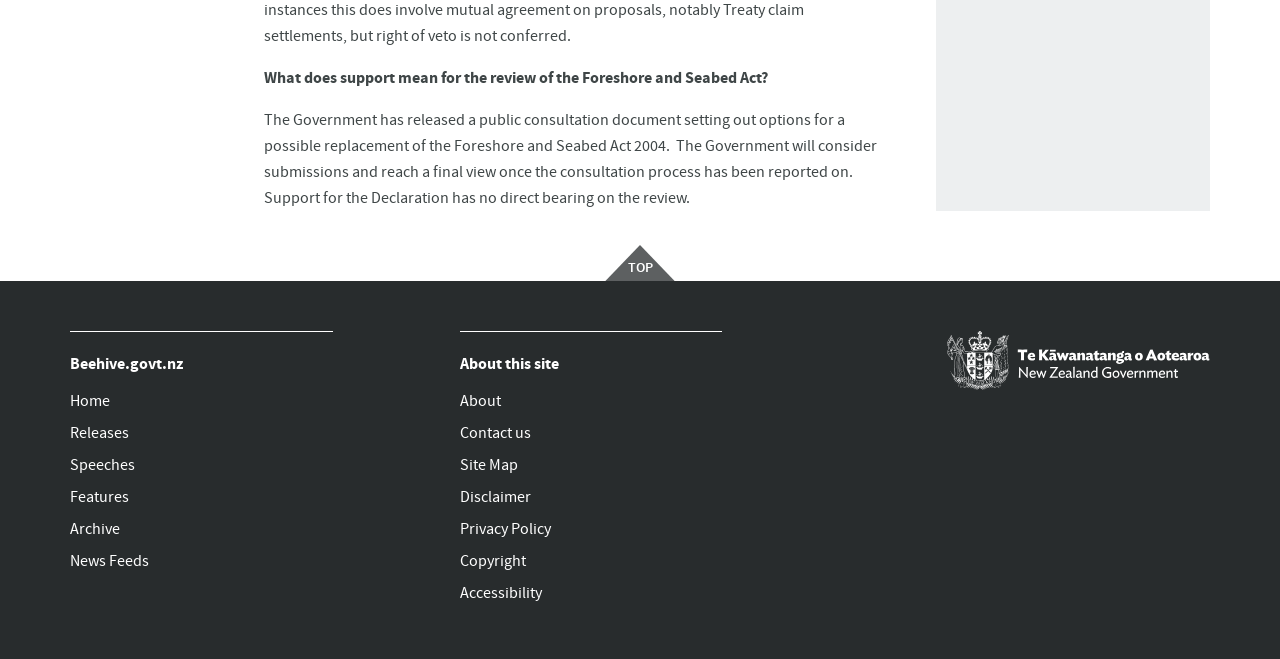Find the bounding box coordinates of the clickable area required to complete the following action: "go to the top of the page".

[0.473, 0.372, 0.527, 0.427]